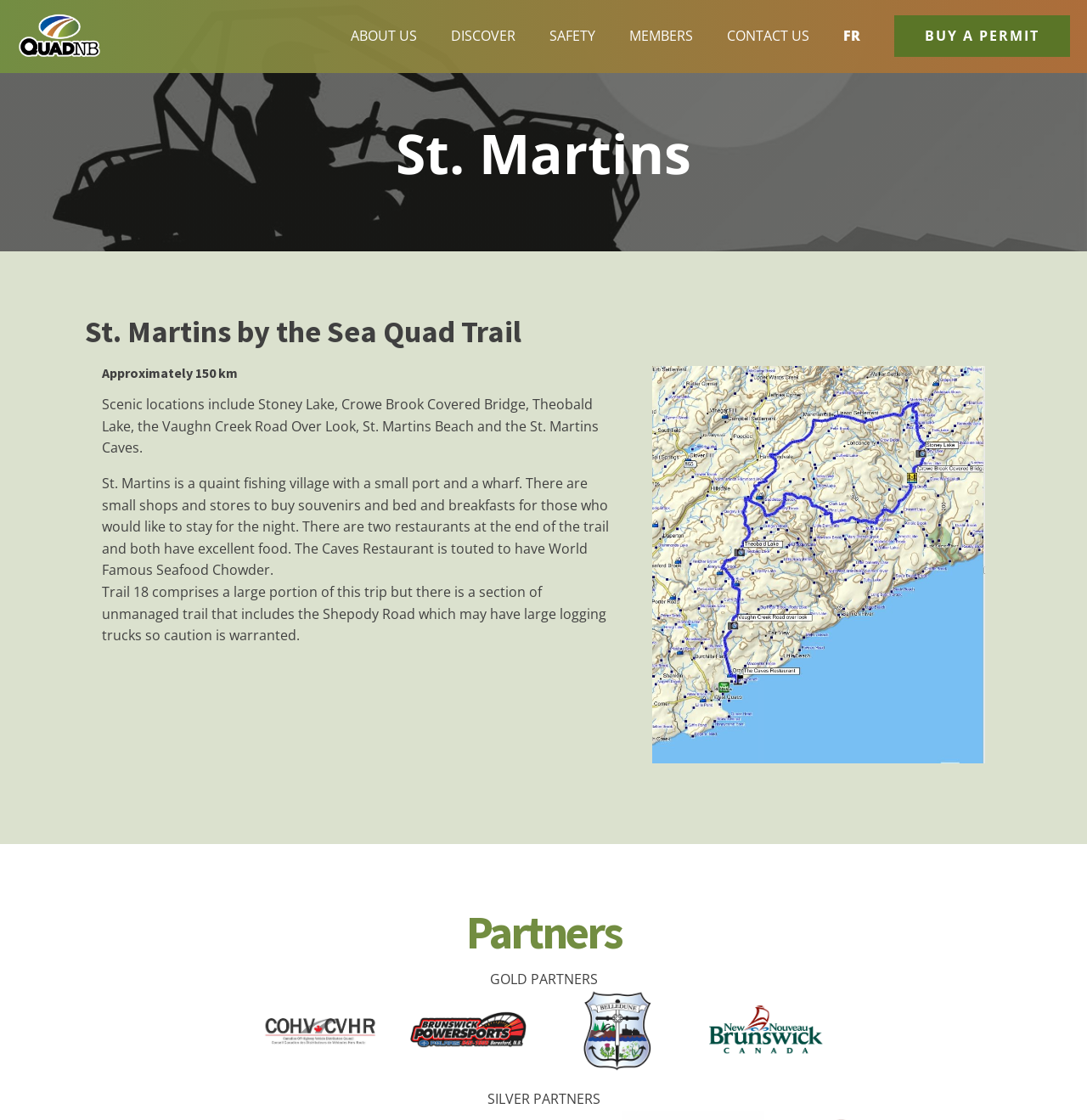Please predict the bounding box coordinates of the element's region where a click is necessary to complete the following instruction: "Click the BUY A PERMIT link". The coordinates should be represented by four float numbers between 0 and 1, i.e., [left, top, right, bottom].

[0.823, 0.014, 0.984, 0.051]